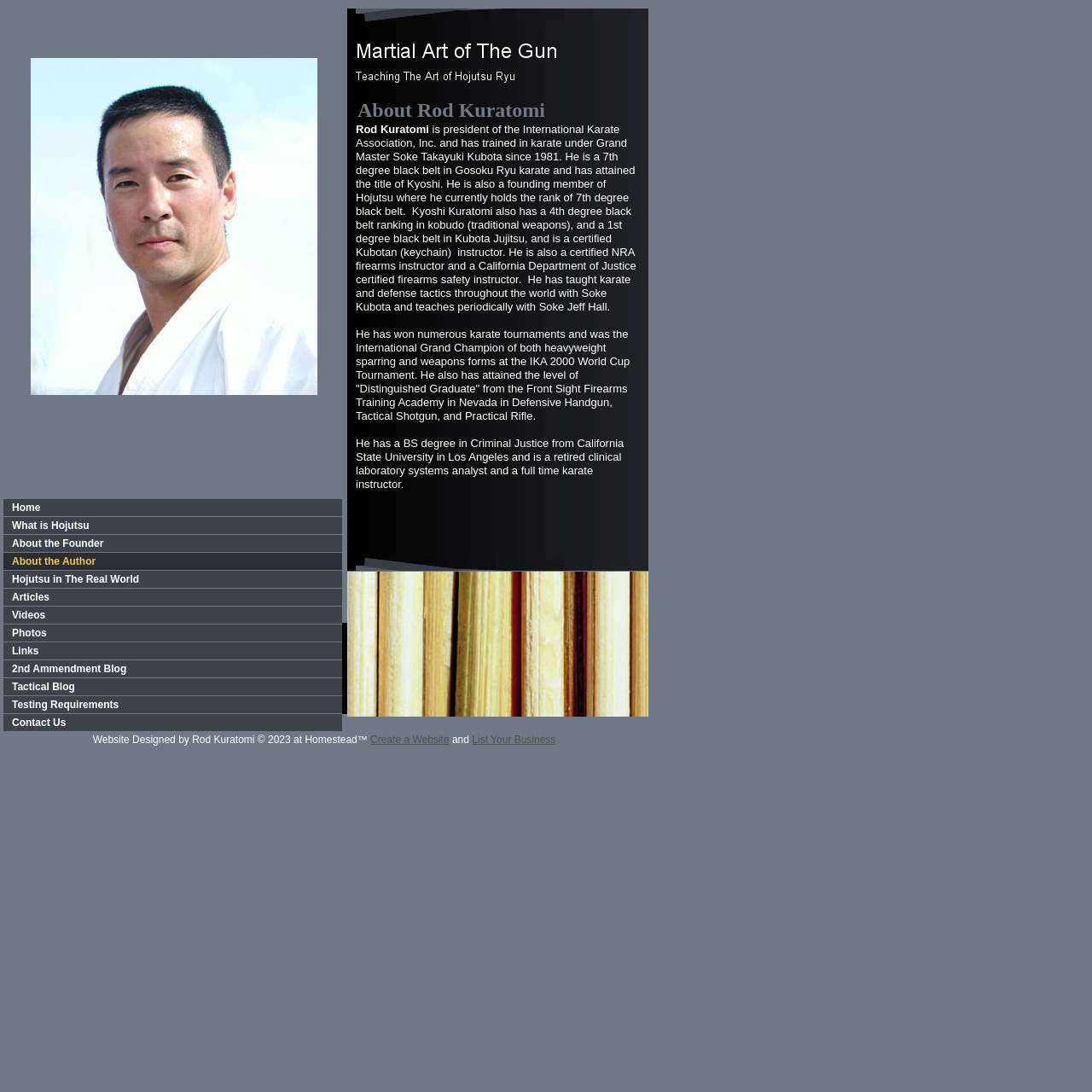What is the highest degree black belt held by Rod Kuratomi in Gosoku Ryu karate?
Your answer should be a single word or phrase derived from the screenshot.

7th degree